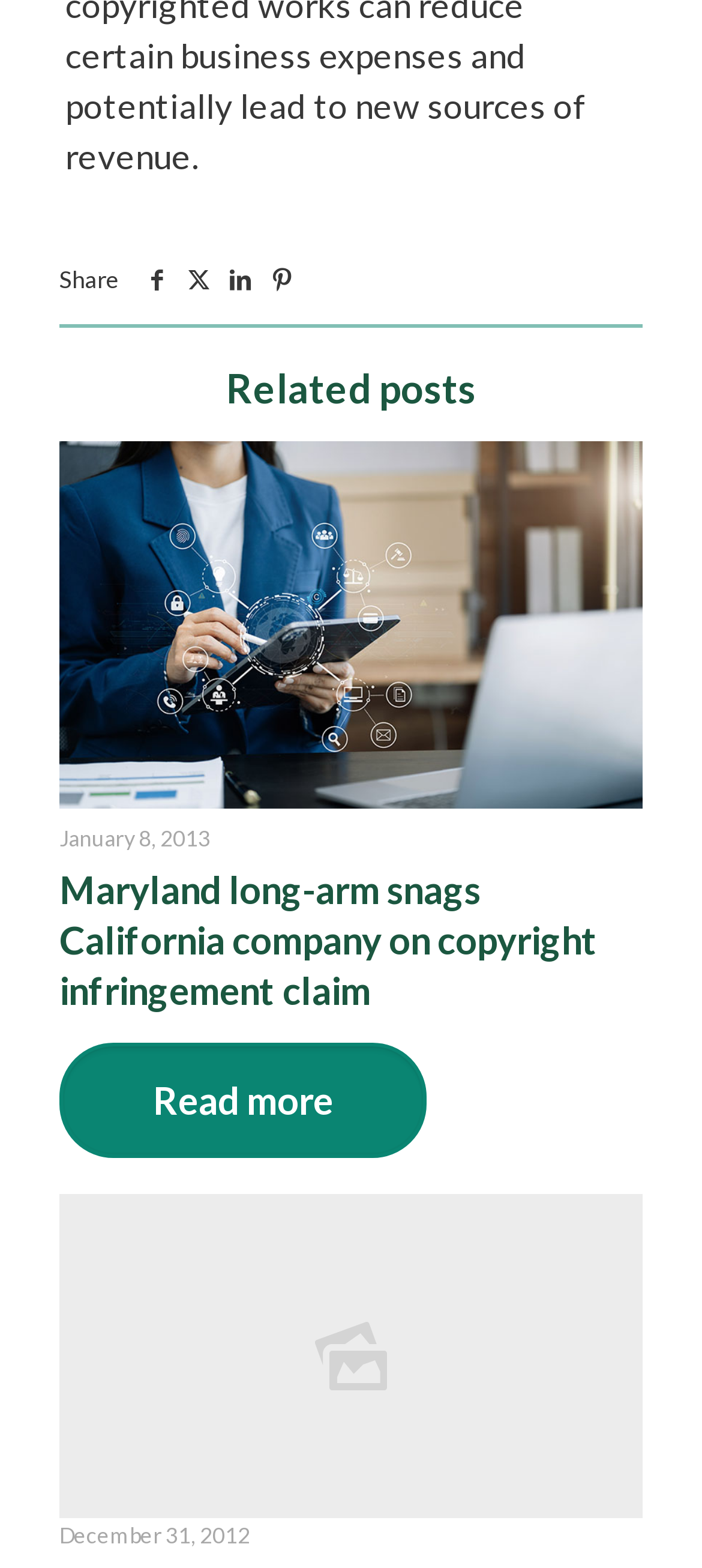Specify the bounding box coordinates for the region that must be clicked to perform the given instruction: "Read more about Maryland long-arm snags California company on copyright infringement claim".

[0.085, 0.665, 0.608, 0.739]